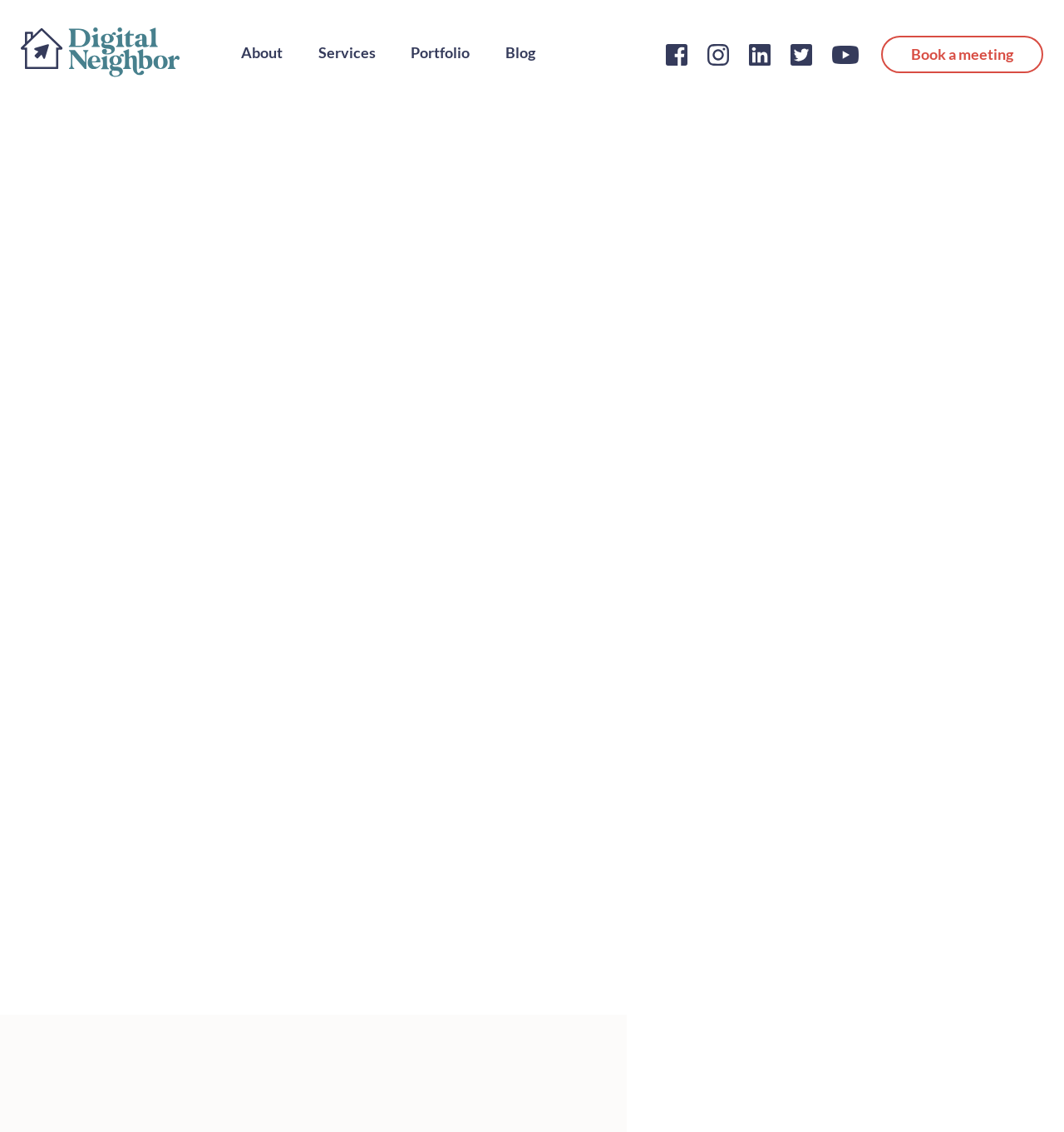Specify the bounding box coordinates for the region that must be clicked to perform the given instruction: "Click on the 'Book a meeting' link".

[0.828, 0.032, 0.98, 0.065]